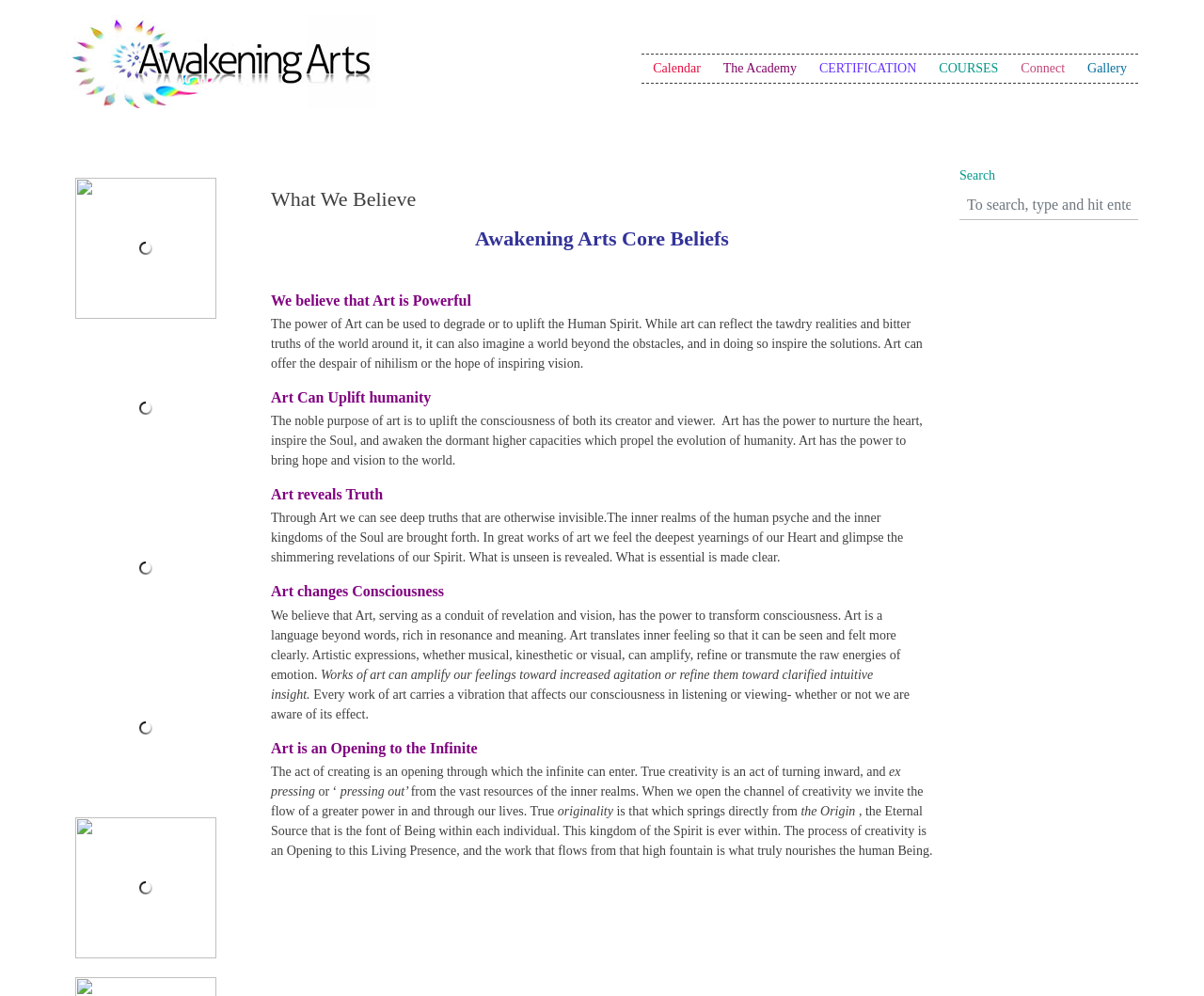What is the purpose of art according to the webpage?
Please respond to the question with a detailed and informative answer.

I read the text under the heading 'Art Can Uplift humanity', which states that 'The noble purpose of art is to uplift the consciousness of both its creator and viewer.' This suggests that the purpose of art is to uplift humanity.